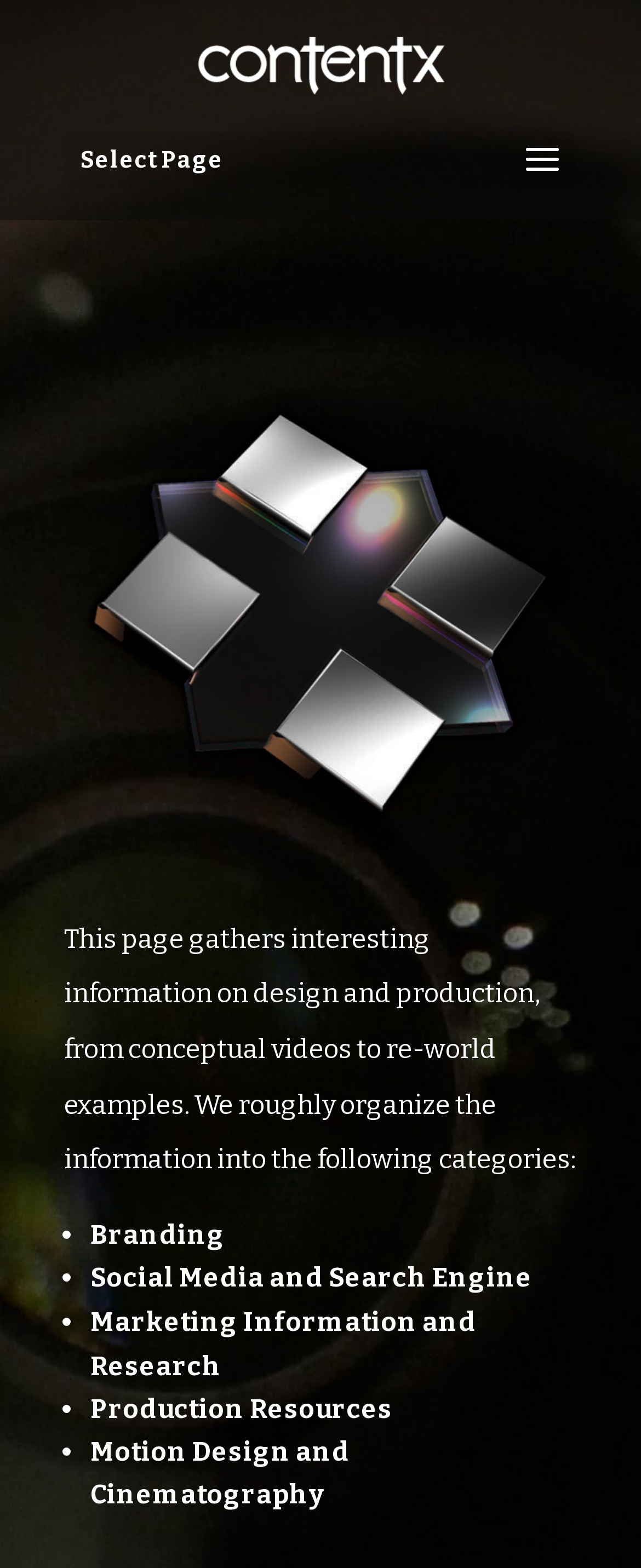Is the information on this page organized?
Based on the image, answer the question with a single word or brief phrase.

Yes